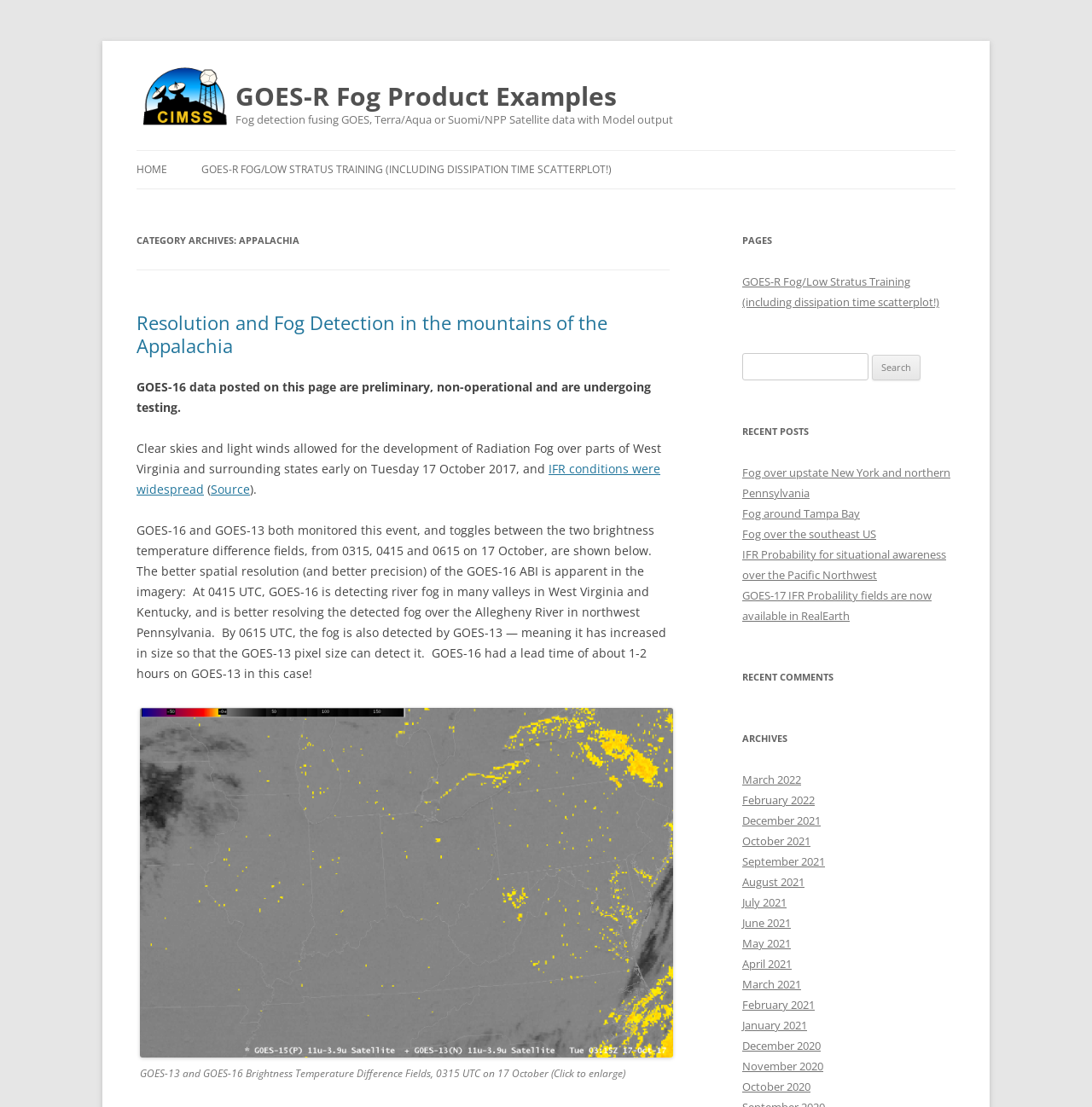Given the element description Skip to content, identify the bounding box coordinates for the UI element on the webpage screenshot. The format should be (top-left x, top-left y, bottom-right x, bottom-right y), with values between 0 and 1.

[0.5, 0.136, 0.578, 0.146]